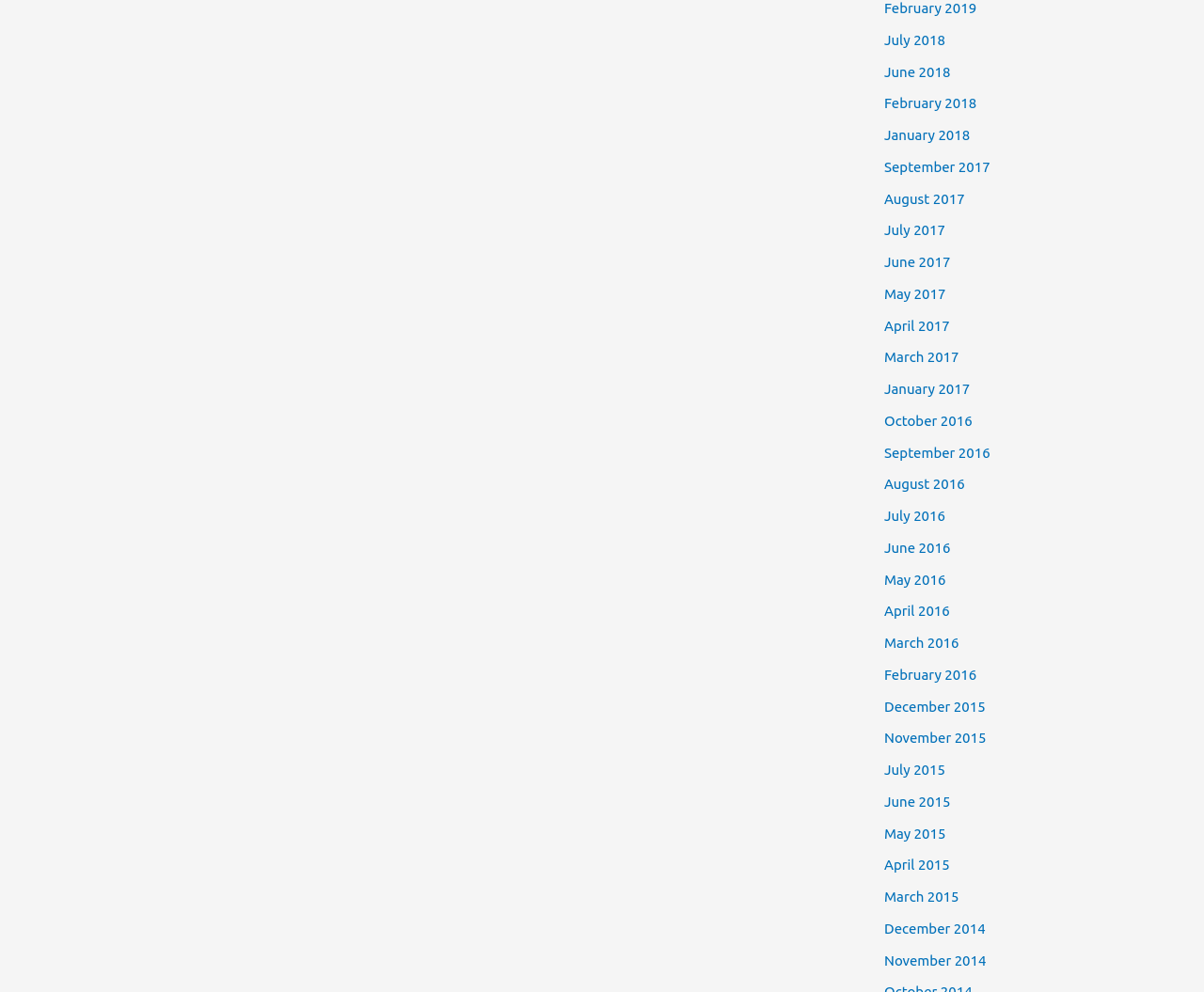What is the pattern of the links?
Please give a detailed answer to the question using the information shown in the image.

By analyzing the list of links, I can see that they are all monthly archives, with each link representing a specific month and year, suggesting that the webpage is an archive of monthly content.